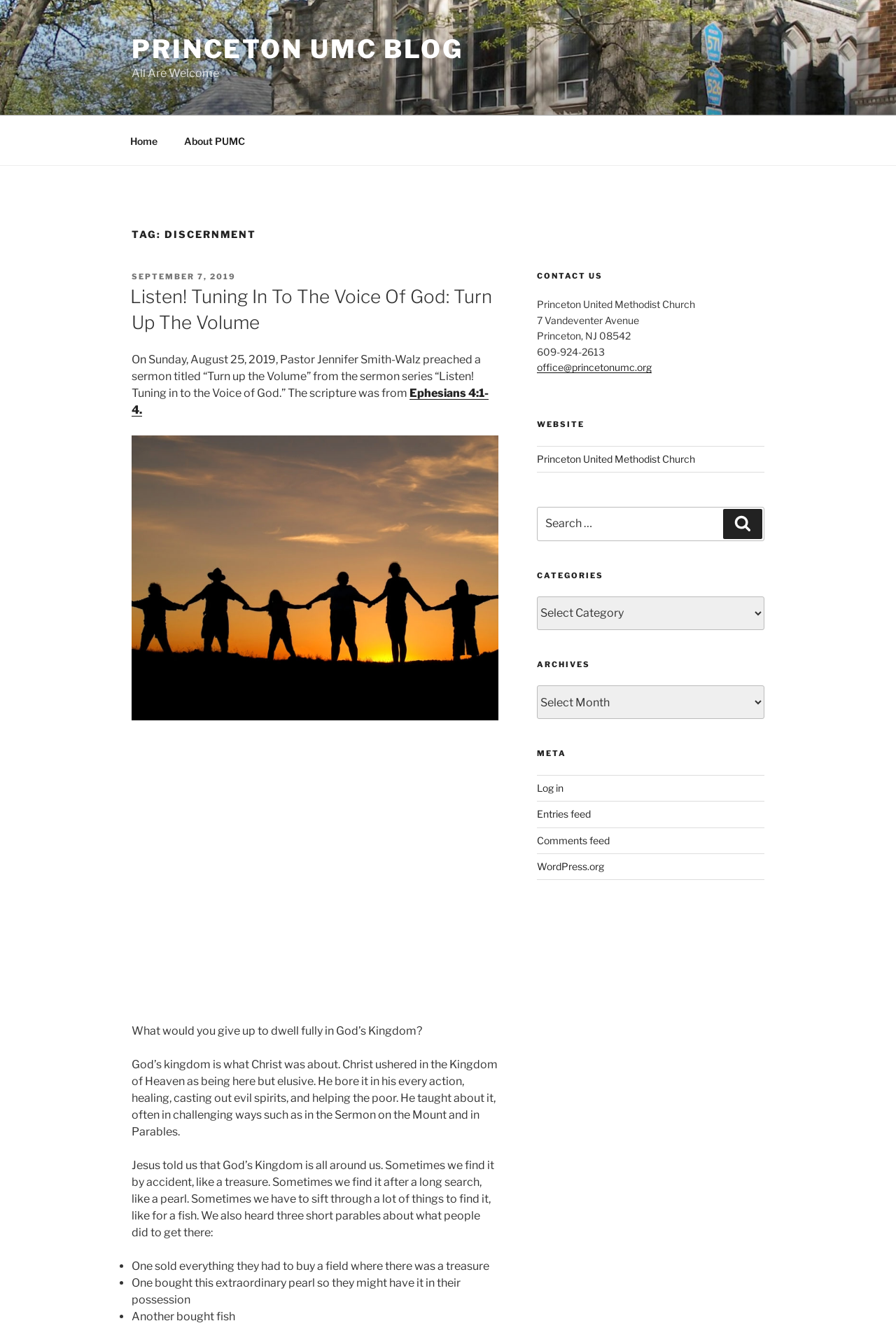What is the scripture referenced in the sermon?
Provide a short answer using one word or a brief phrase based on the image.

Ephesians 4:1-4